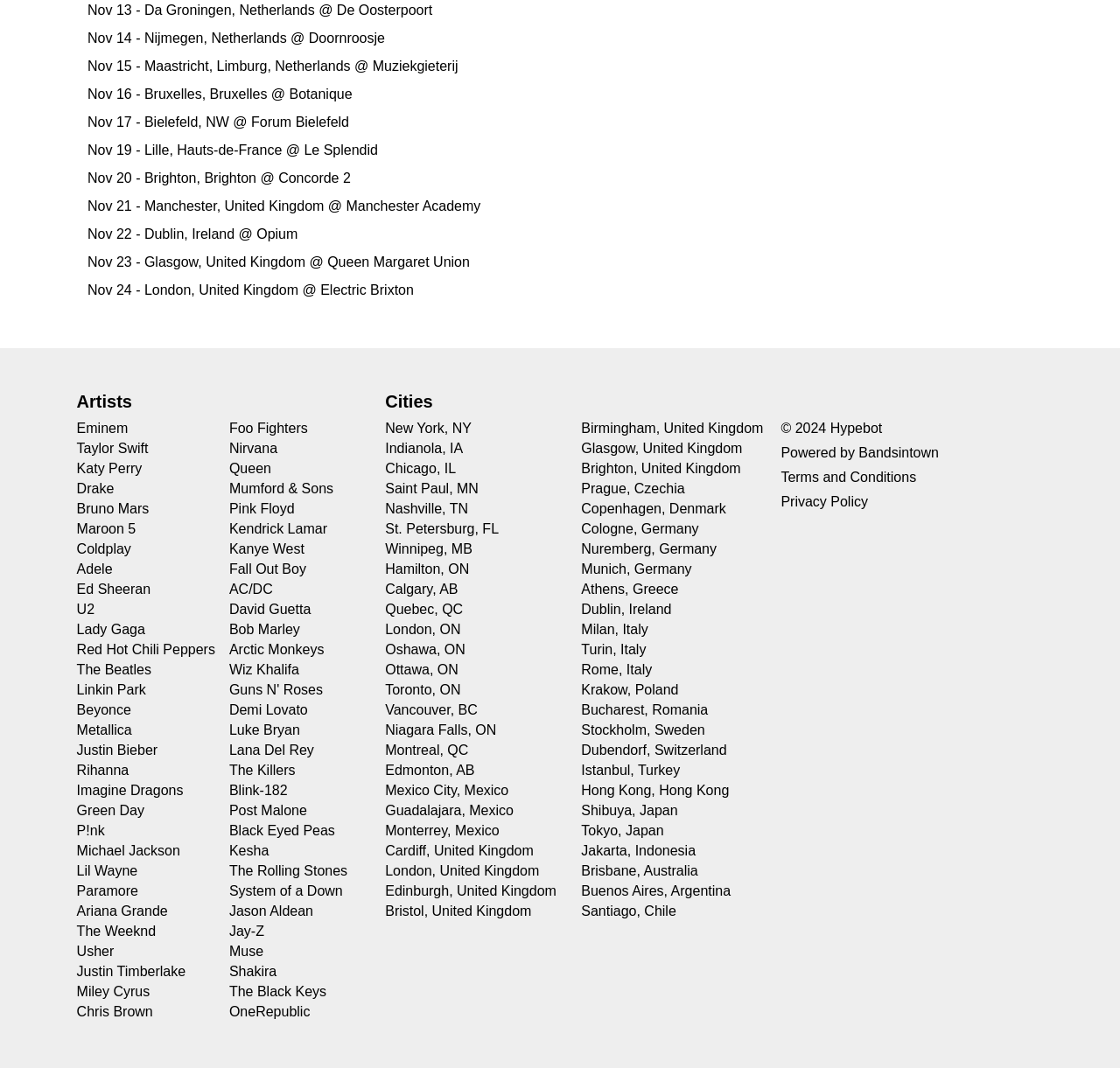Based on what you see in the screenshot, provide a thorough answer to this question: How many cities are listed?

I counted the number of link elements under the 'Cities' heading and found 5 cities listed, starting from 'New York, NY' and ending at 'St. Petersburg, FL'.